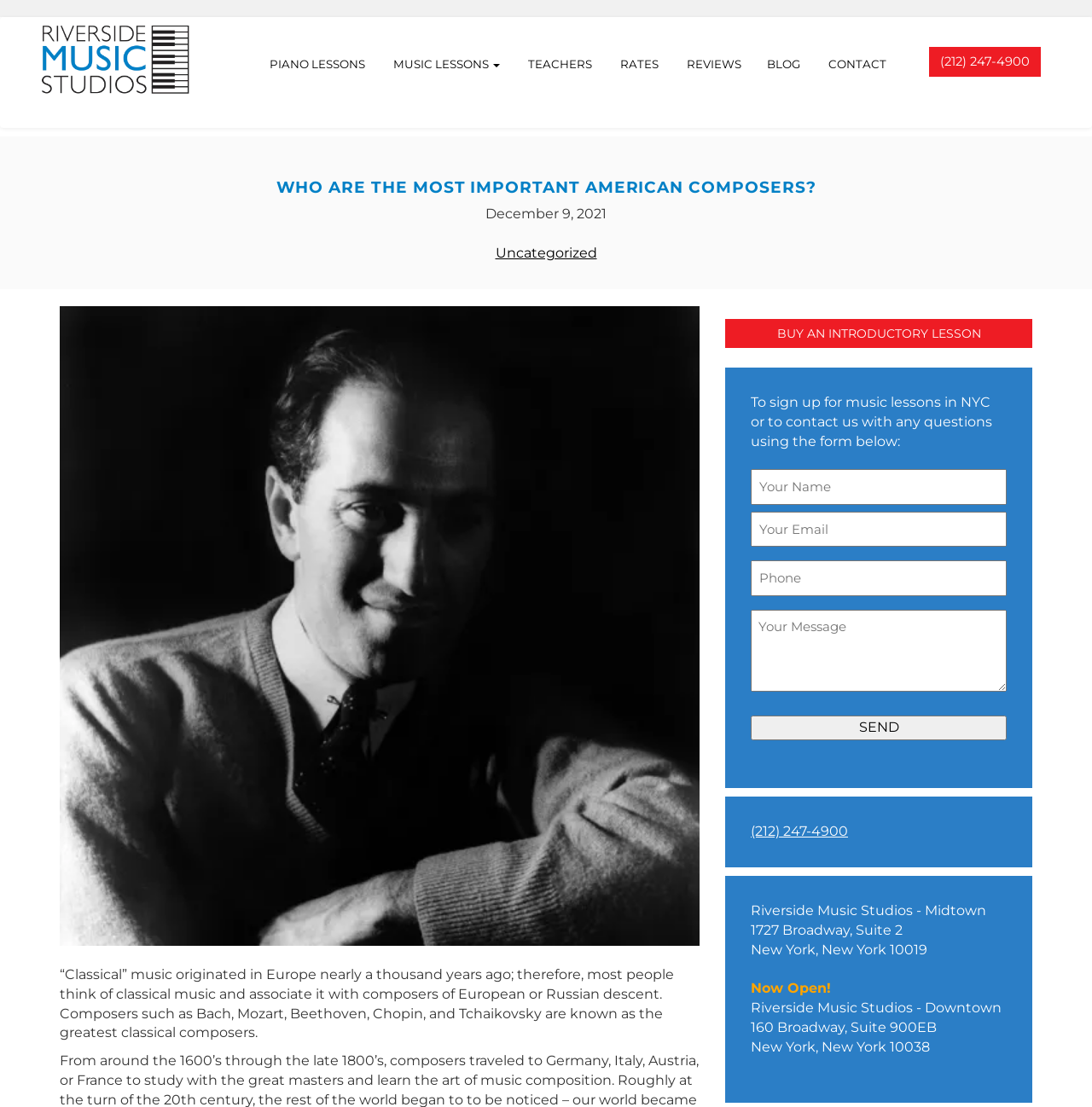What is the topic of the blog post?
Provide a one-word or short-phrase answer based on the image.

American composers